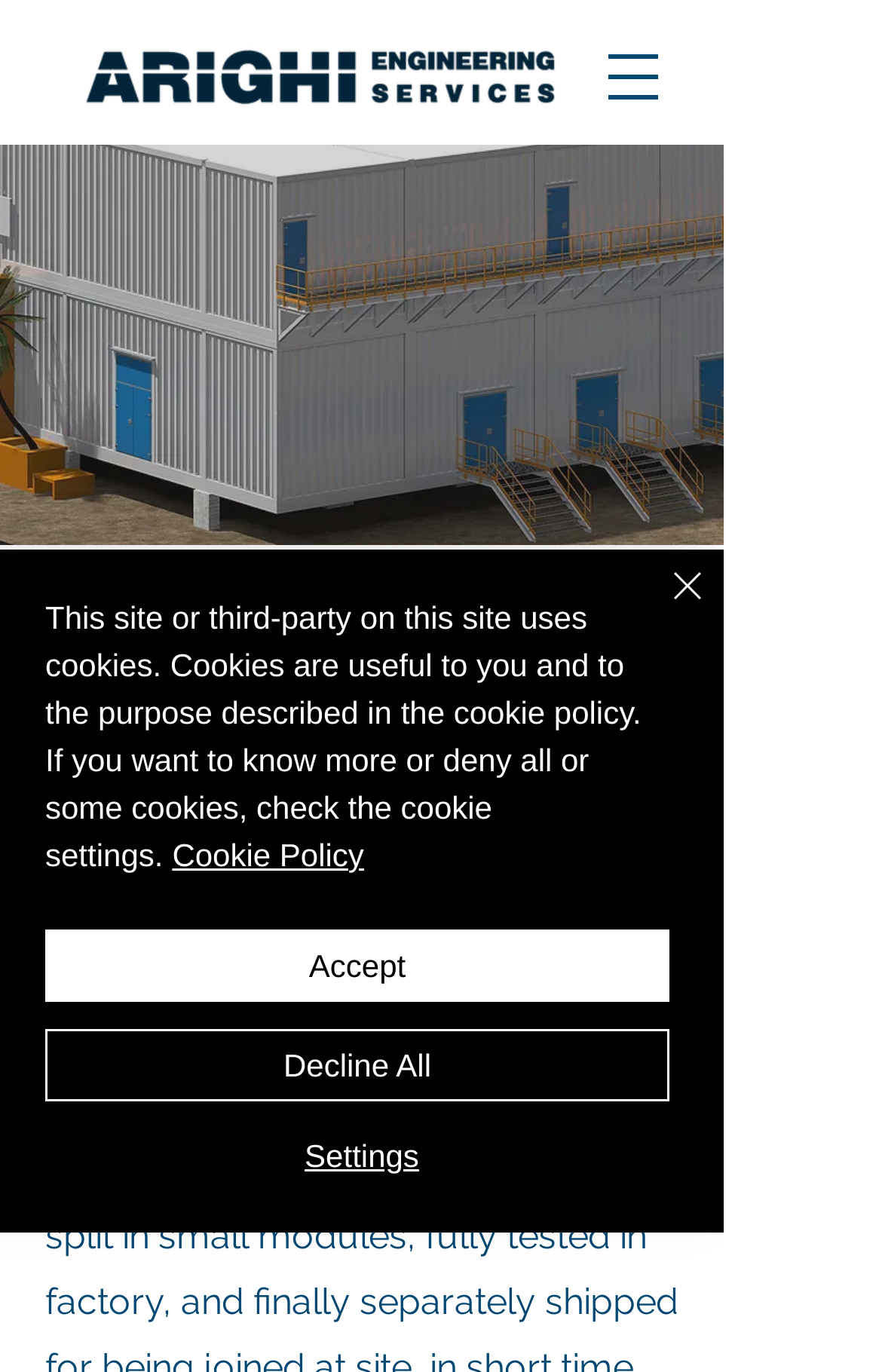How are the modules shipped?
Give a detailed and exhaustive answer to the question.

According to the webpage, the modules are 'separately shipped' to the site, indicating that each module is shipped individually rather than as a single unit.